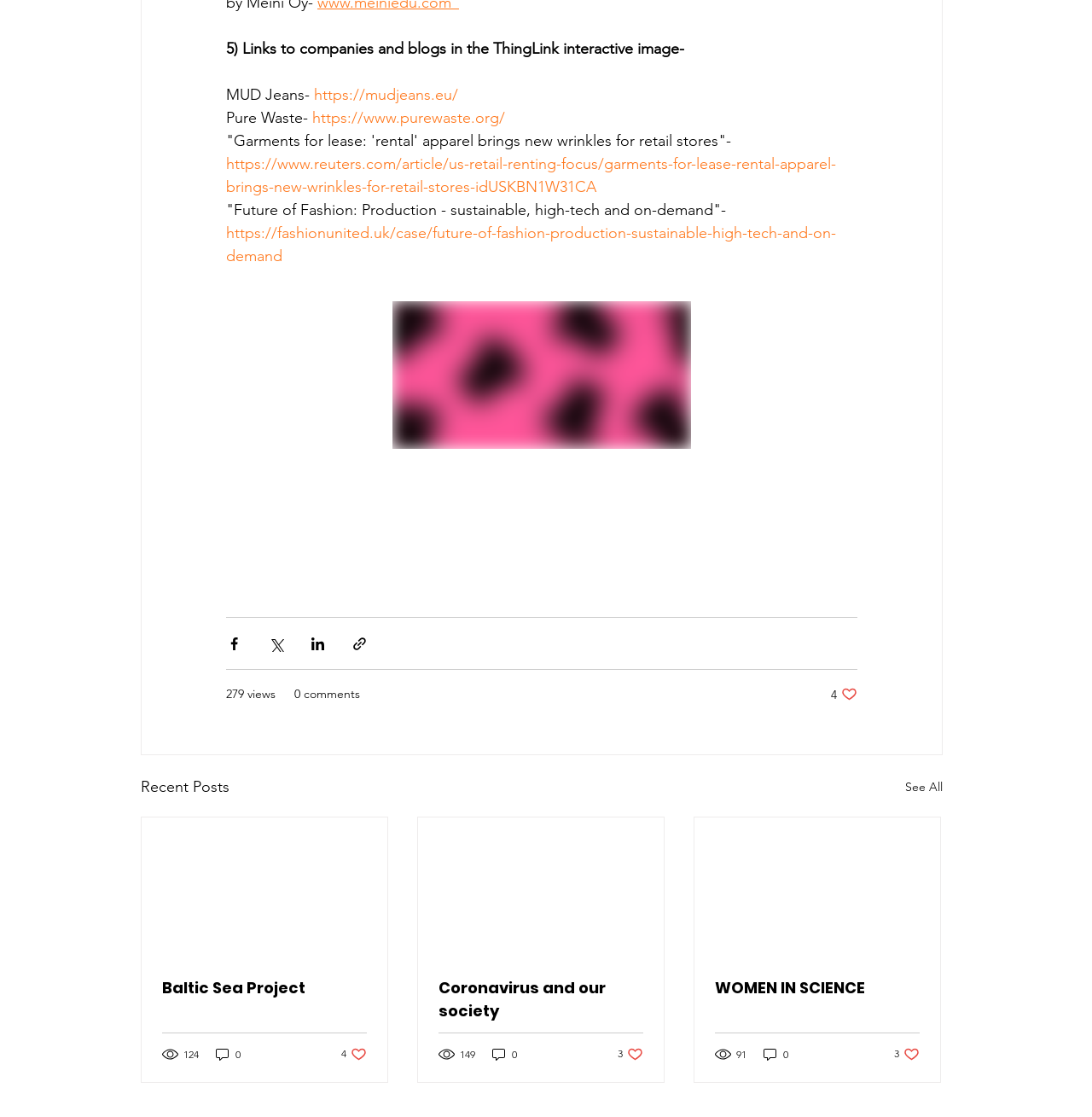Identify the bounding box coordinates of the clickable region required to complete the instruction: "Share the article on Facebook". The coordinates should be given as four float numbers within the range of 0 and 1, i.e., [left, top, right, bottom].

None